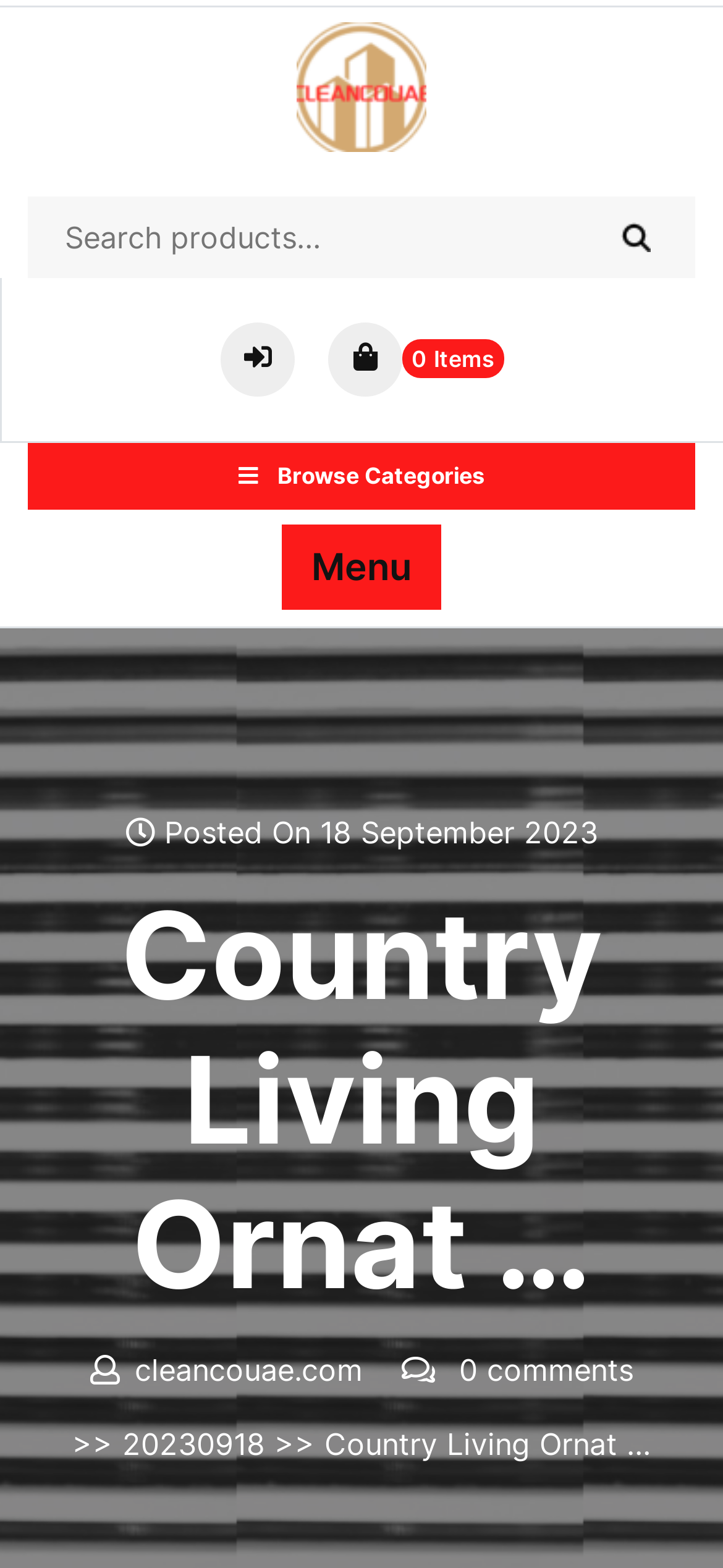From the details in the image, provide a thorough response to the question: What is the purpose of the search bar?

I found the search bar by looking at the input field with the label 'Search for:'. This input field is located near the top of the page, and it is accompanied by a search button. Based on its location and label, I can conclude that the purpose of the search bar is to search for products on the website.